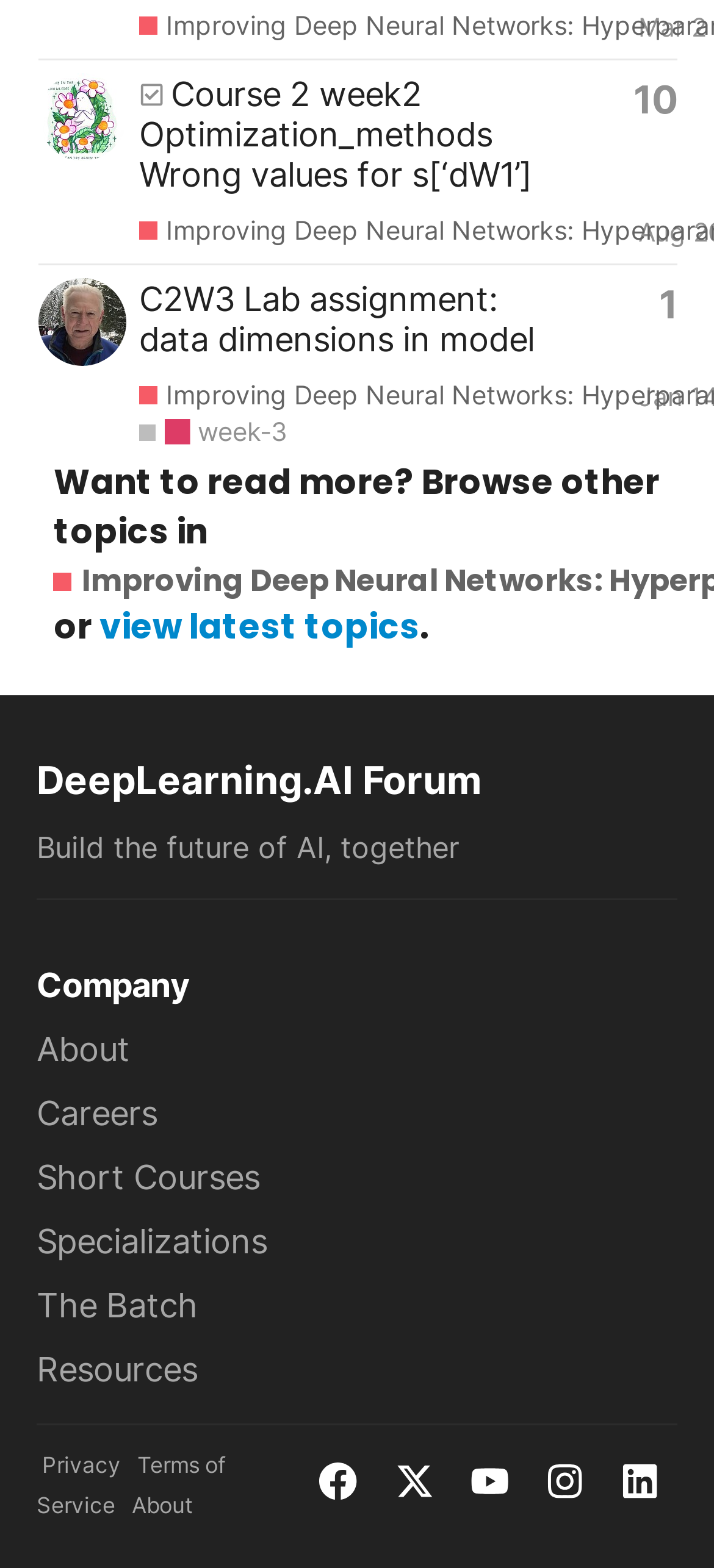Use a single word or phrase to answer the question: 
What is the name of the course related to the first topic?

Course 2 week2 Optimization_methods